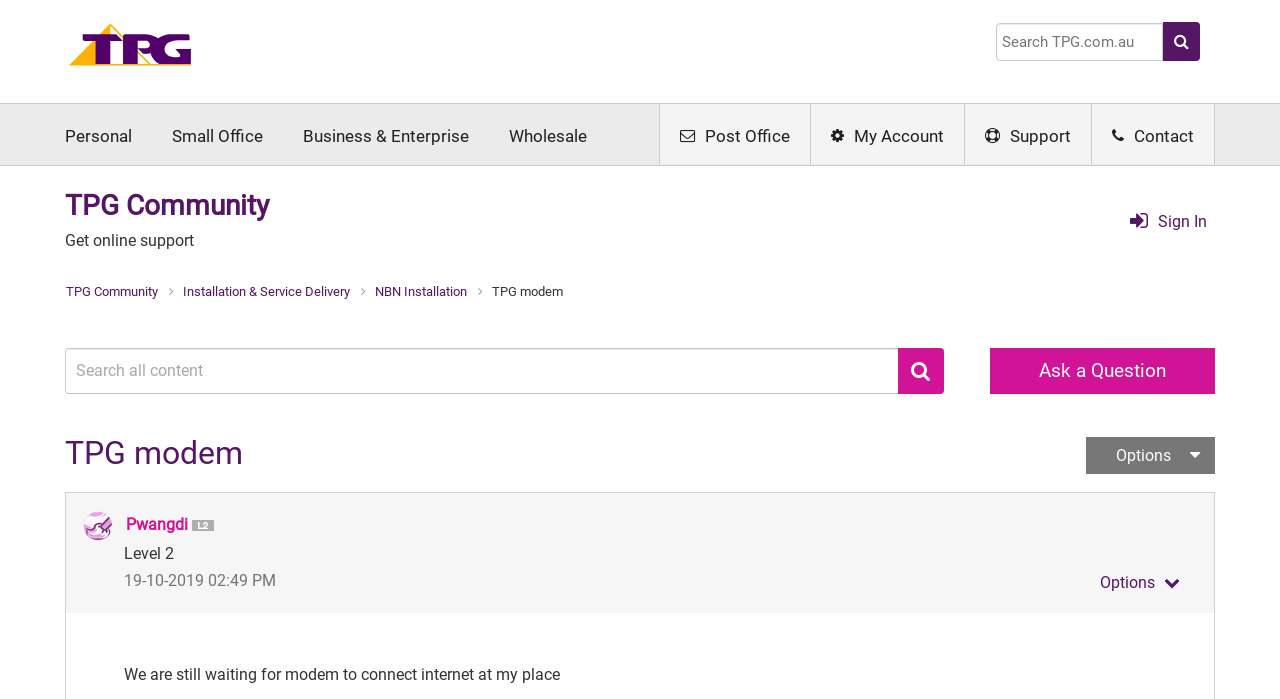What is the user's current status with their internet connection?
Answer with a single word or short phrase according to what you see in the image.

Waiting for modem to connect